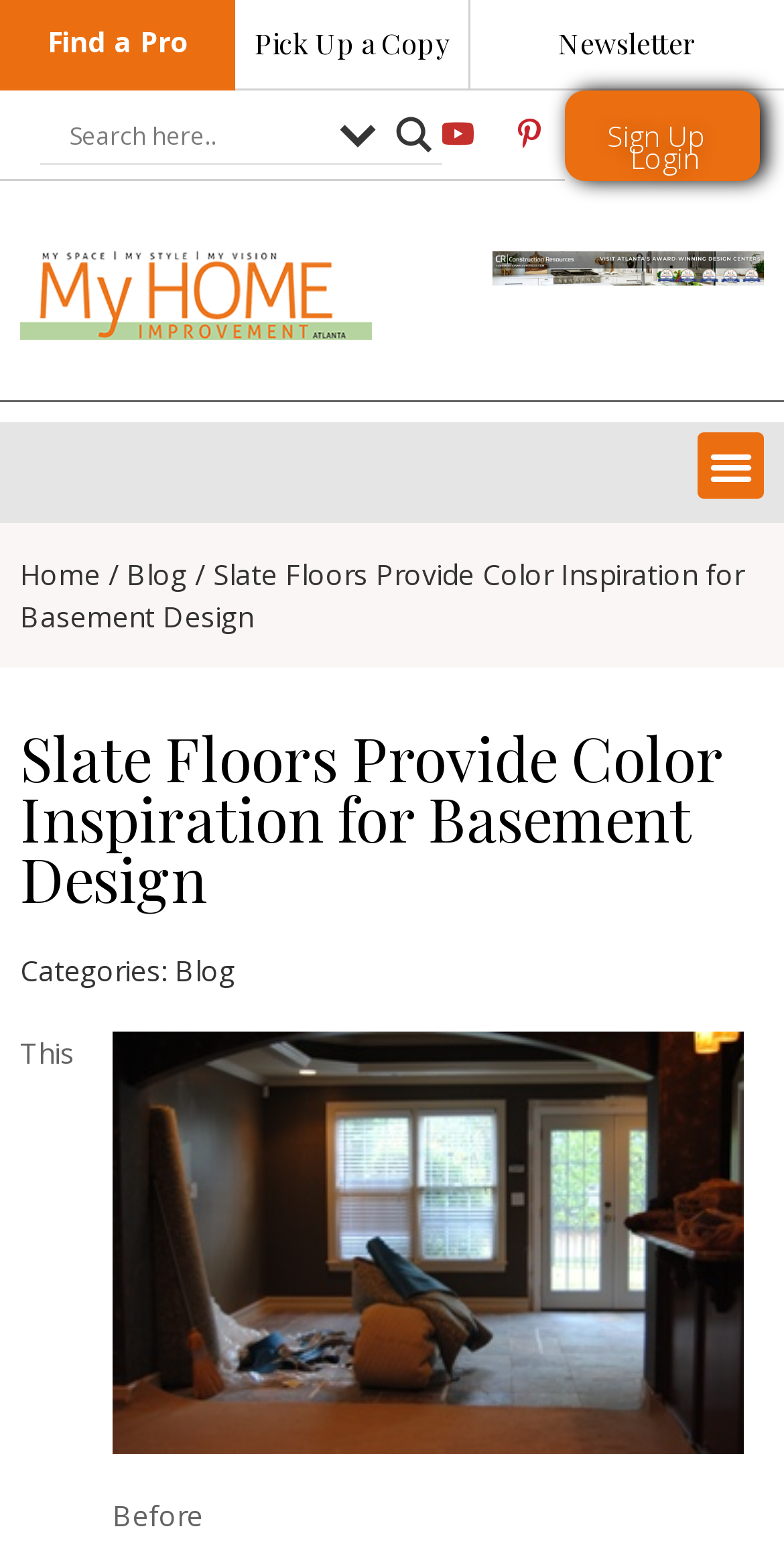Please locate and generate the primary heading on this webpage.

Slate Floors Provide Color Inspiration for Basement Design